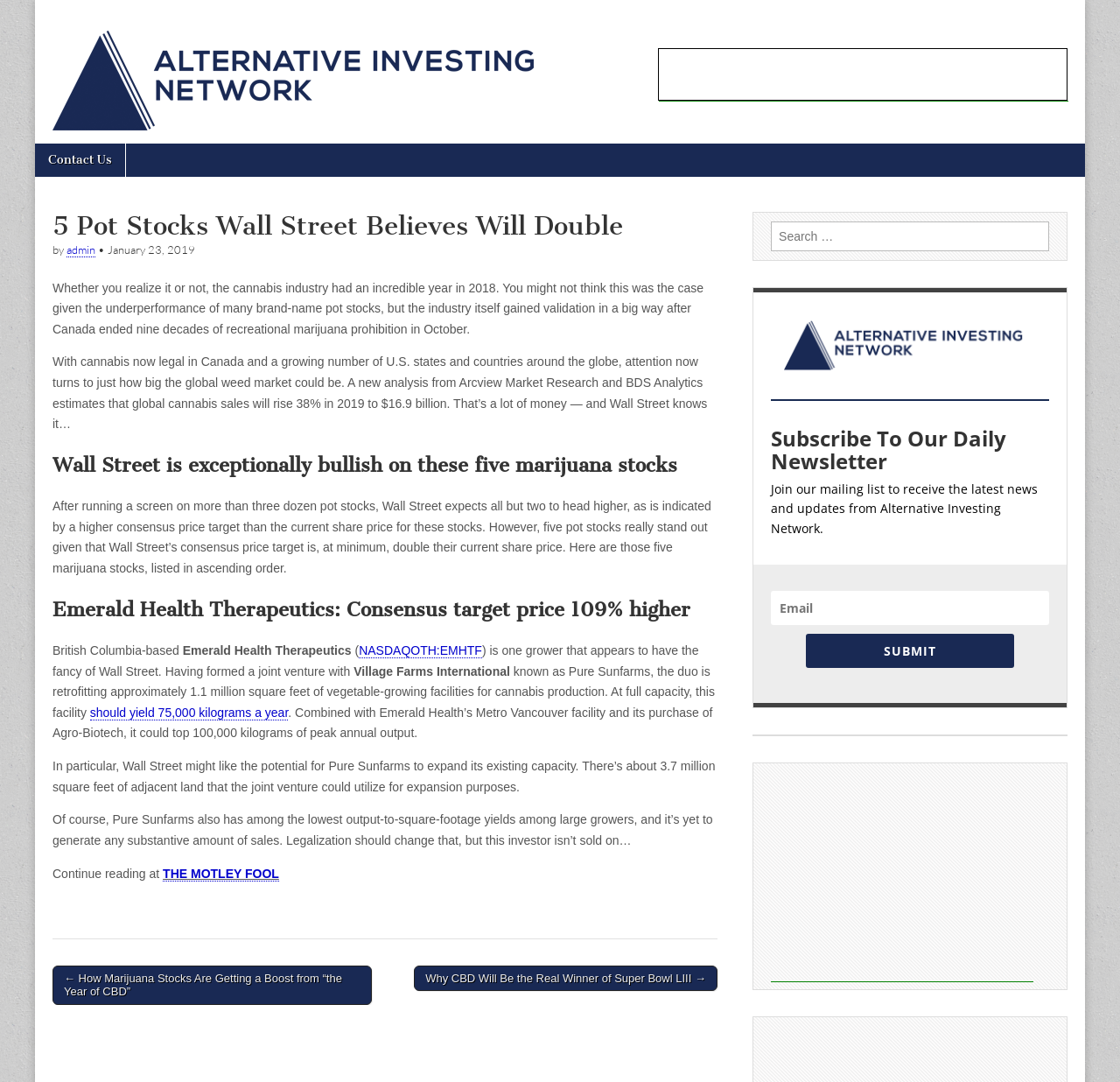What is the name of the website?
Based on the image, give a concise answer in the form of a single word or short phrase.

Alternative Investing Network